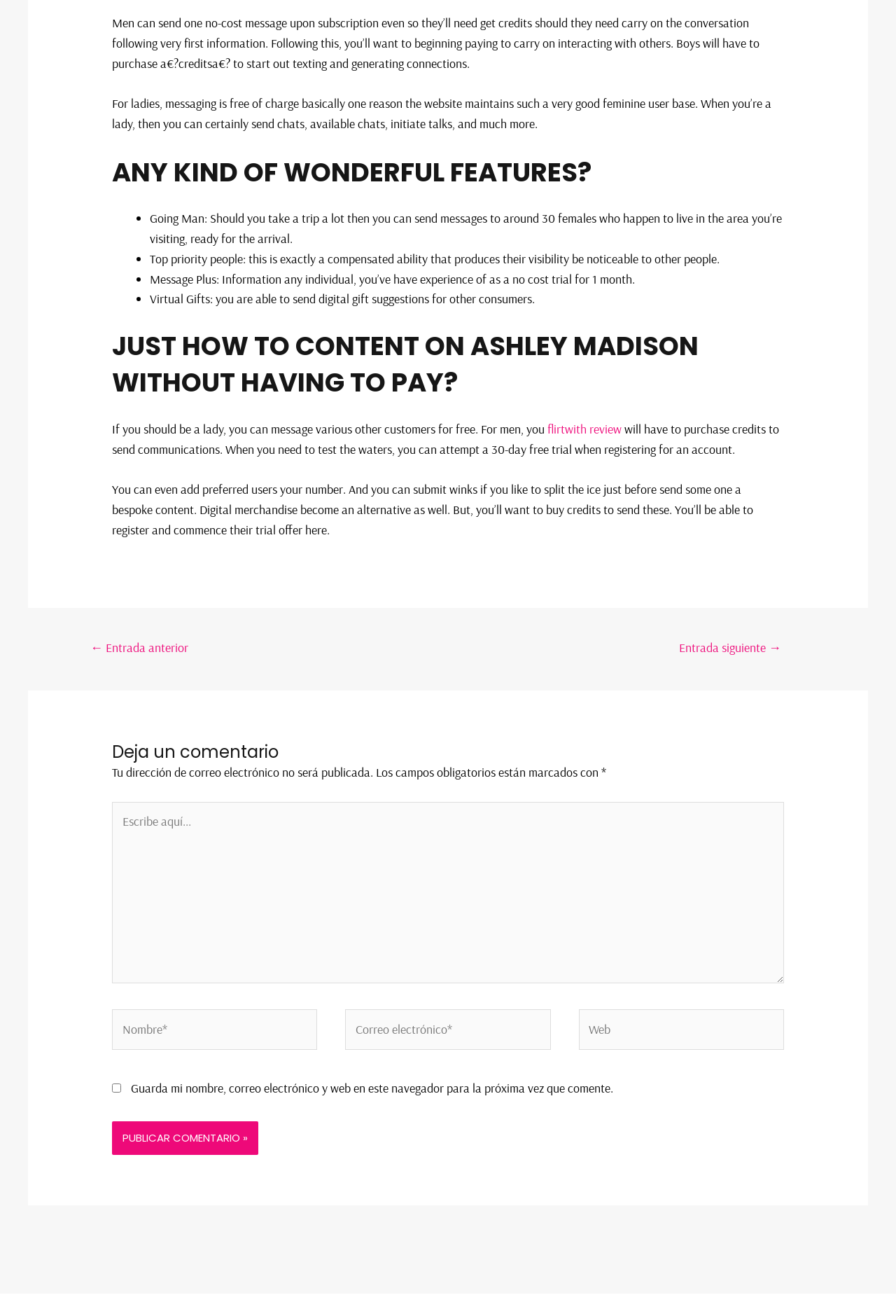What is the benefit for women on this website?
Please provide a comprehensive and detailed answer to the question.

The webpage mentions that messaging is free for women, which is one reason the website has a good female user base. This is stated in the second paragraph of the webpage.